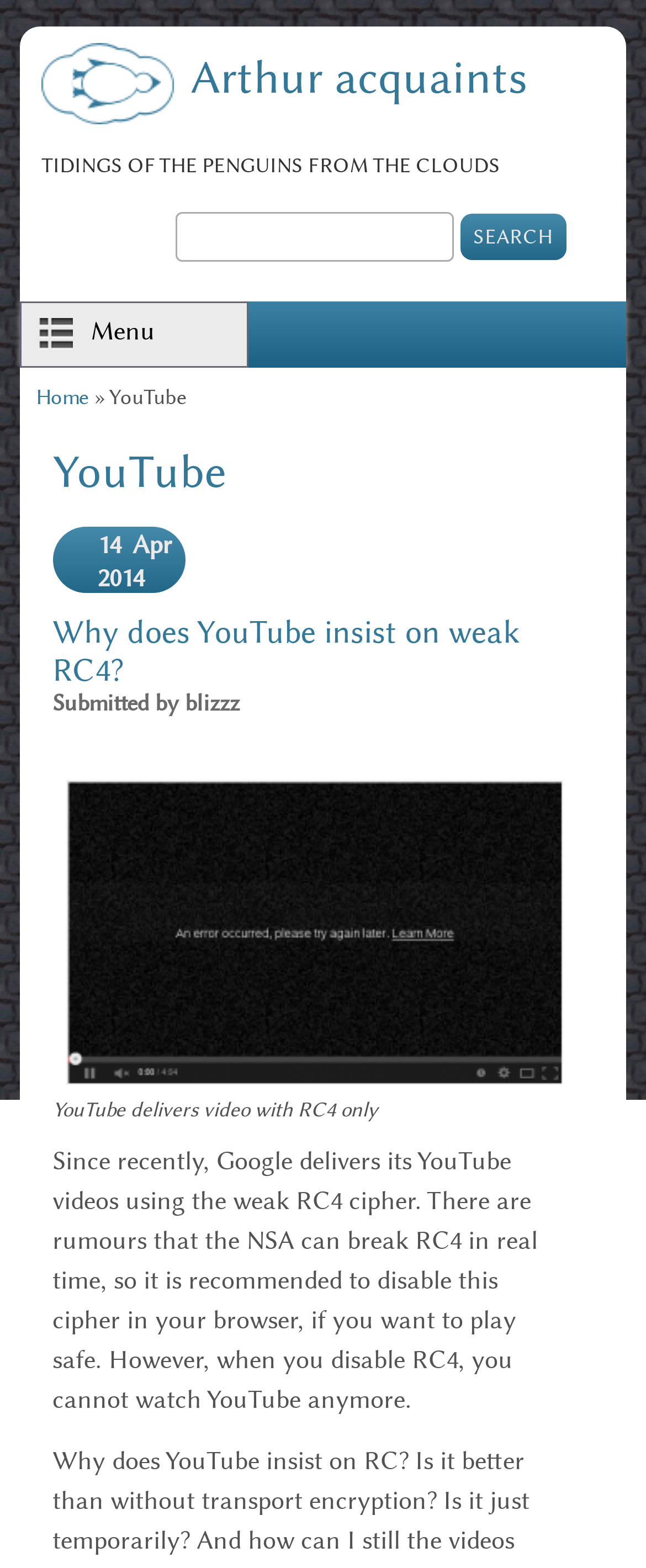Please identify the bounding box coordinates of the clickable area that will allow you to execute the instruction: "Click on the link to learn more about YouTube's video delivery".

[0.081, 0.694, 0.892, 0.713]